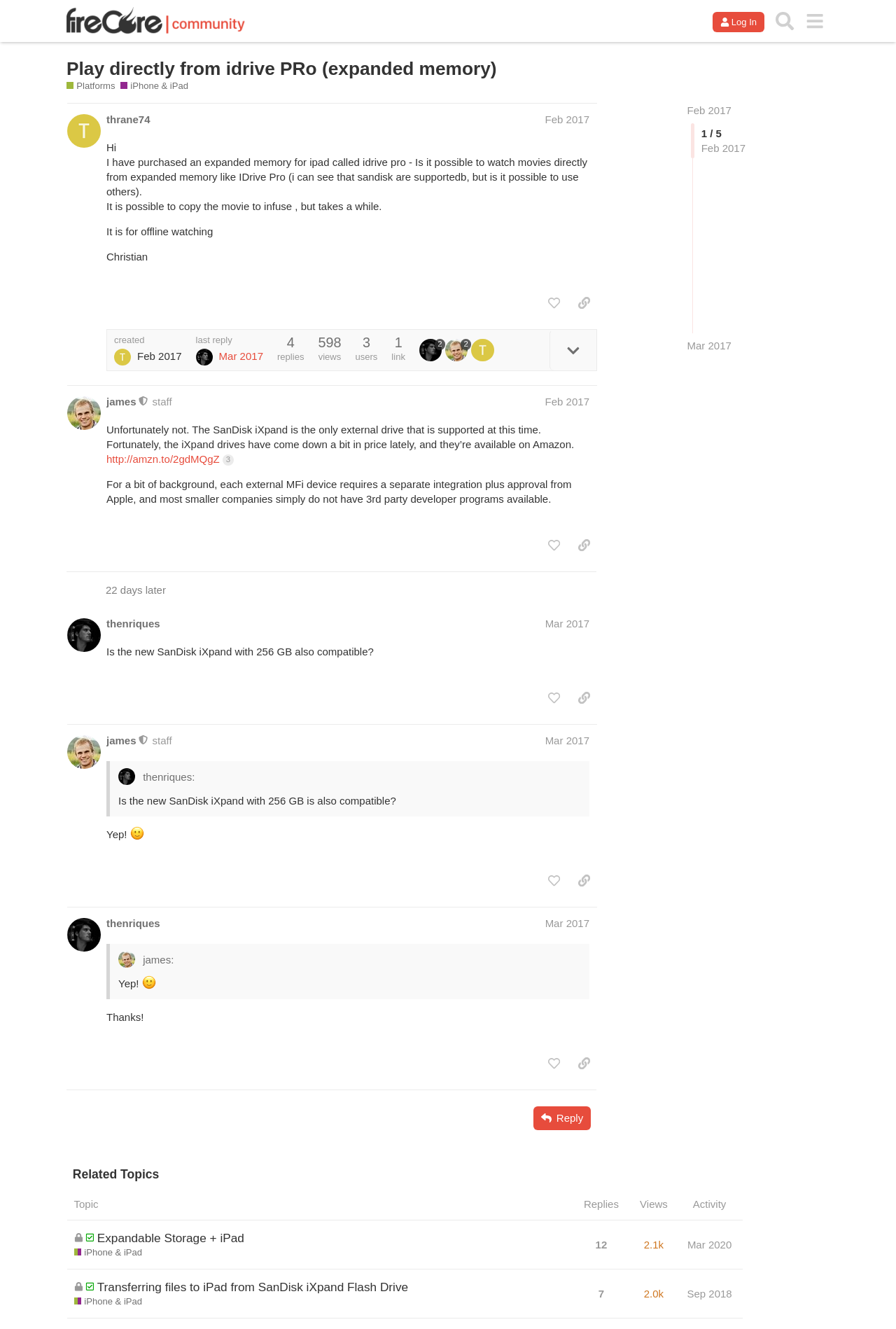How many posts are there on this webpage?
Please use the visual content to give a single word or phrase answer.

4